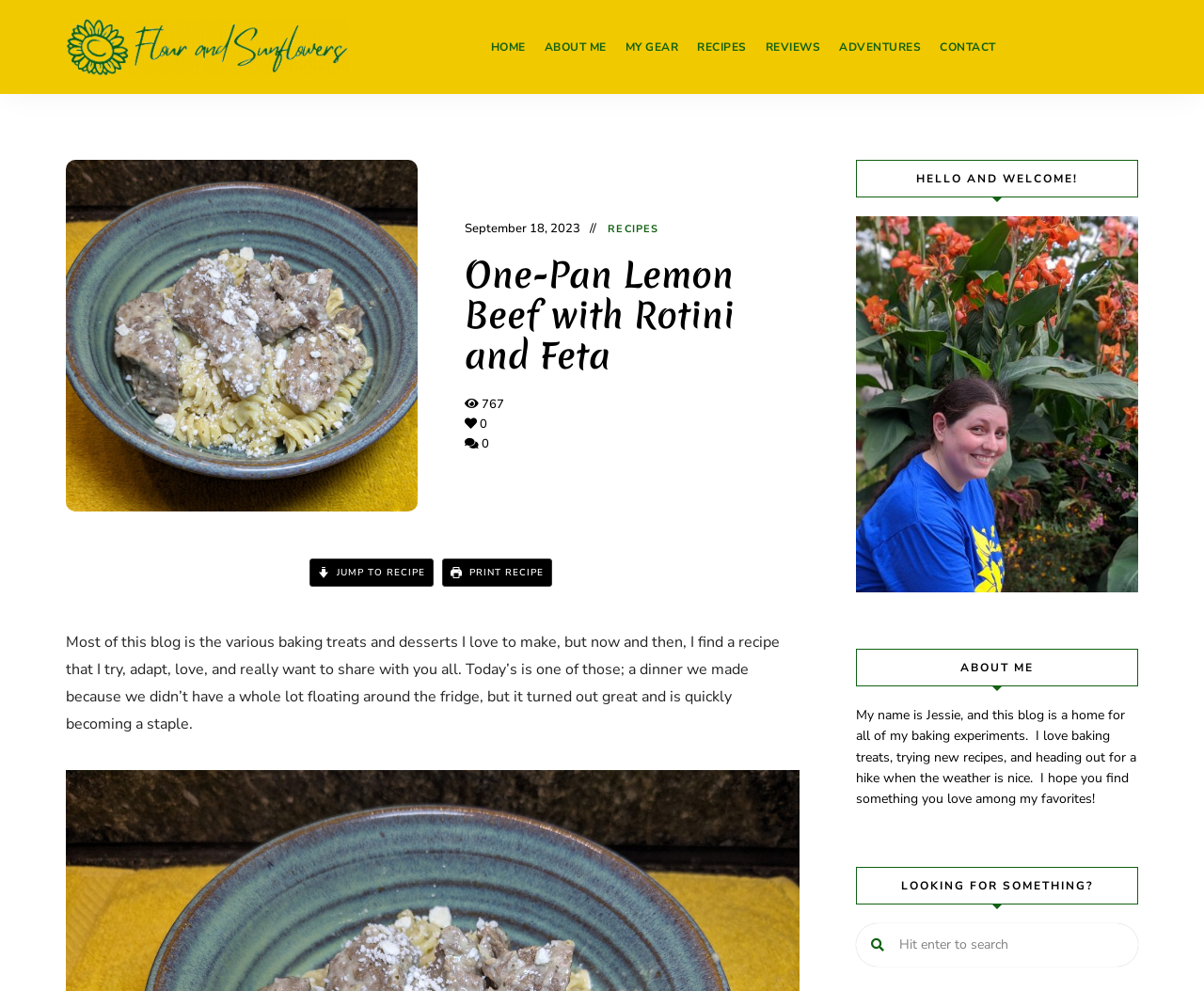Analyze the image and deliver a detailed answer to the question: What is the name of the author?

The name of the author can be found in the 'ABOUT ME' section of the webpage, where it says 'My name is Jessie, and this blog is a home for all of my baking experiments.' in a static text element.